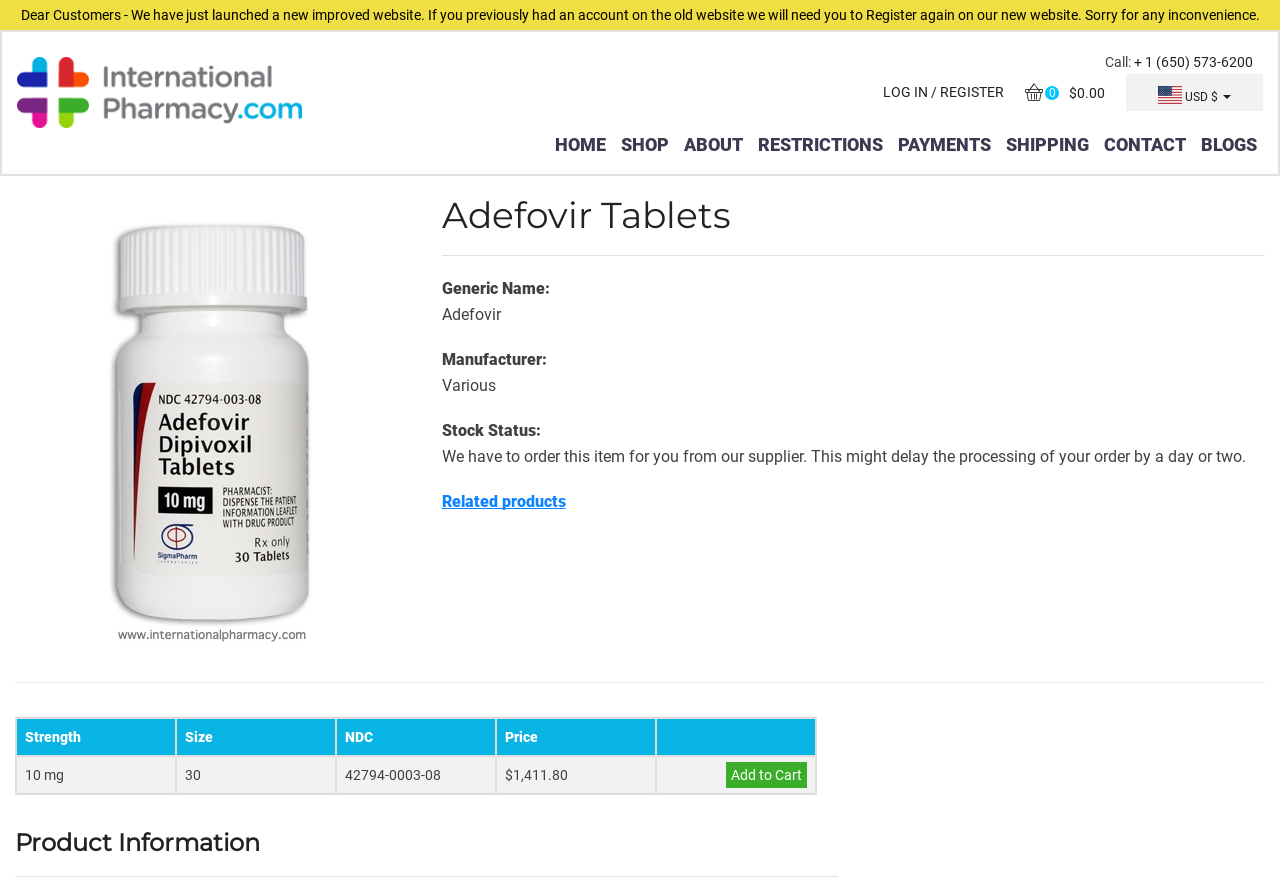Provide the bounding box coordinates of the UI element this sentence describes: "Add to Cart".

[0.567, 0.865, 0.63, 0.895]